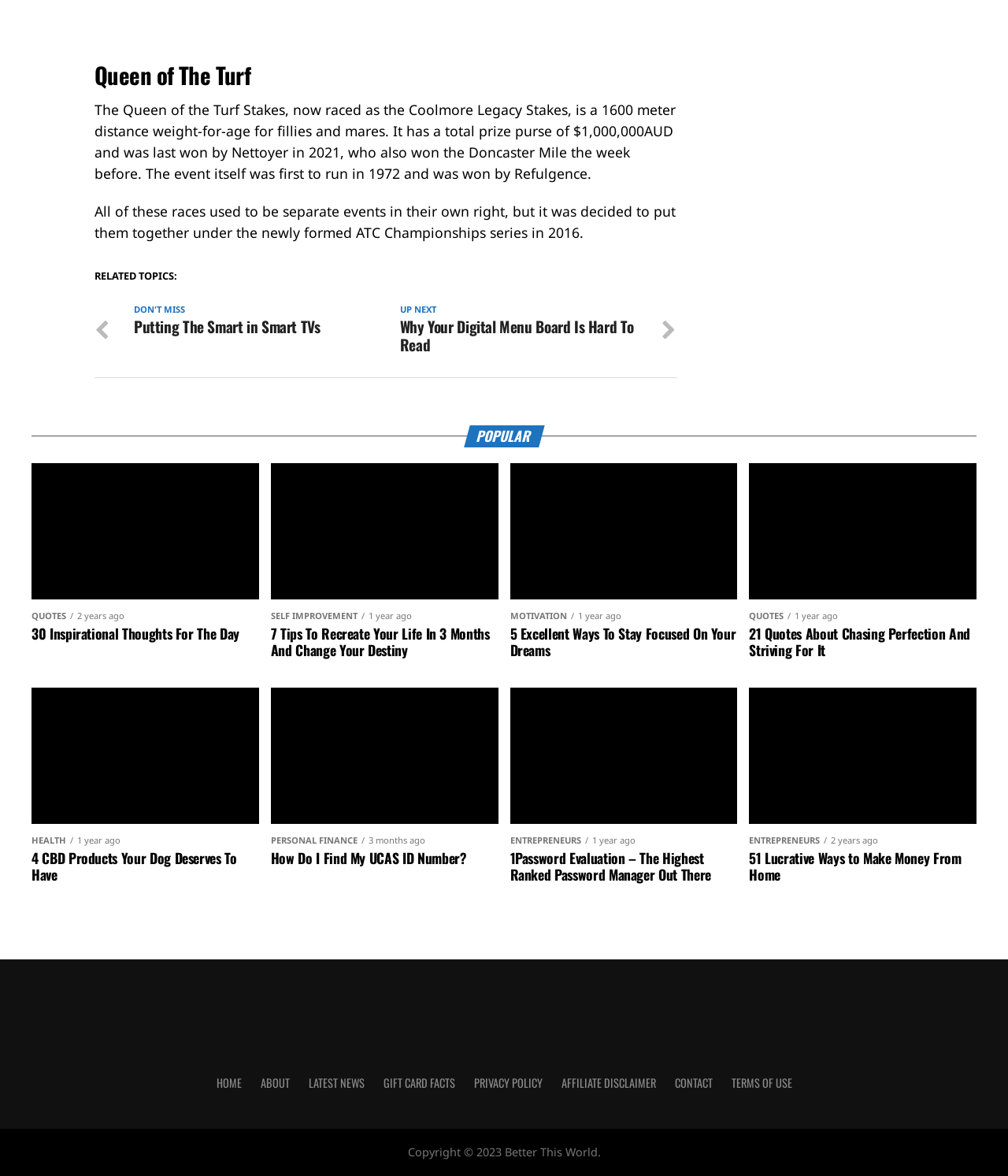What is the copyright year of the webpage?
Provide a comprehensive and detailed answer to the question.

The static text at the bottom of the webpage mentions 'Copyright © 2023 Better This World', which indicates the copyright year of the webpage.